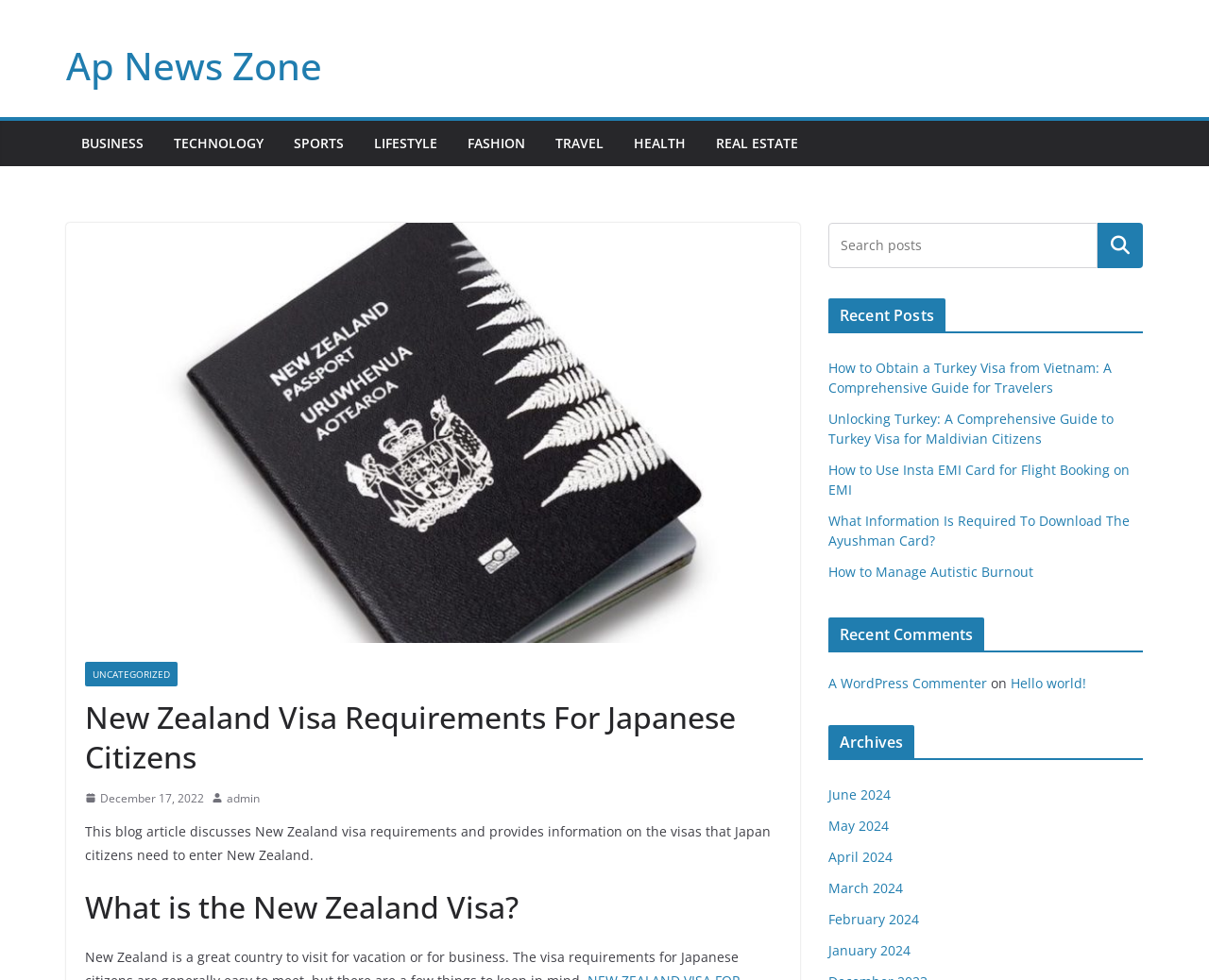Locate the bounding box coordinates of the area that needs to be clicked to fulfill the following instruction: "Click on the 'TRAVEL' link". The coordinates should be in the format of four float numbers between 0 and 1, namely [left, top, right, bottom].

[0.459, 0.133, 0.499, 0.16]